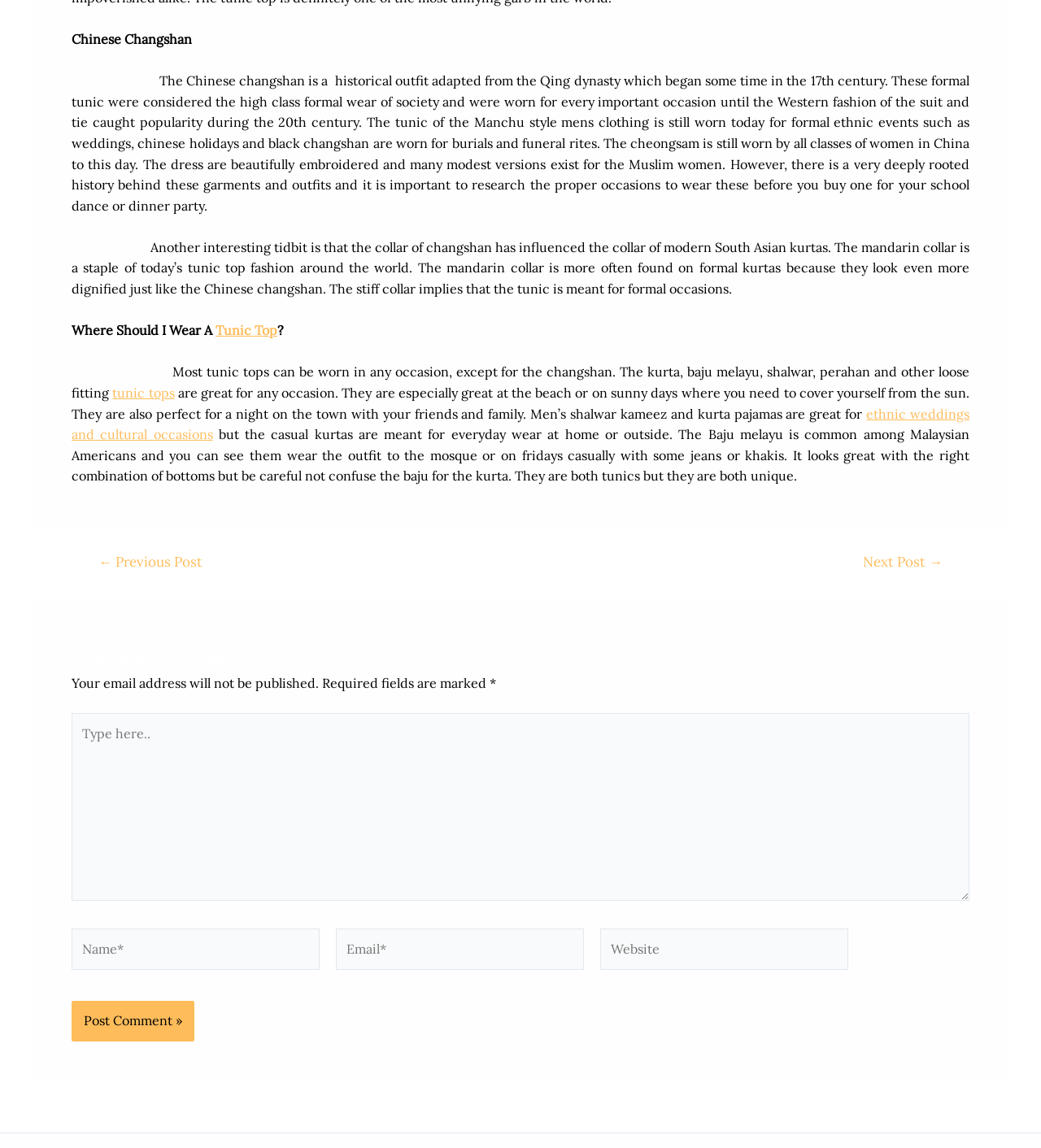Where can you wear a tunic top?
Please describe in detail the information shown in the image to answer the question.

Most tunic tops can be worn in any occasion, except for the changshan. They are especially great at the beach or on sunny days where you need to cover yourself from the sun, and they are also perfect for a night on the town with your friends and family.